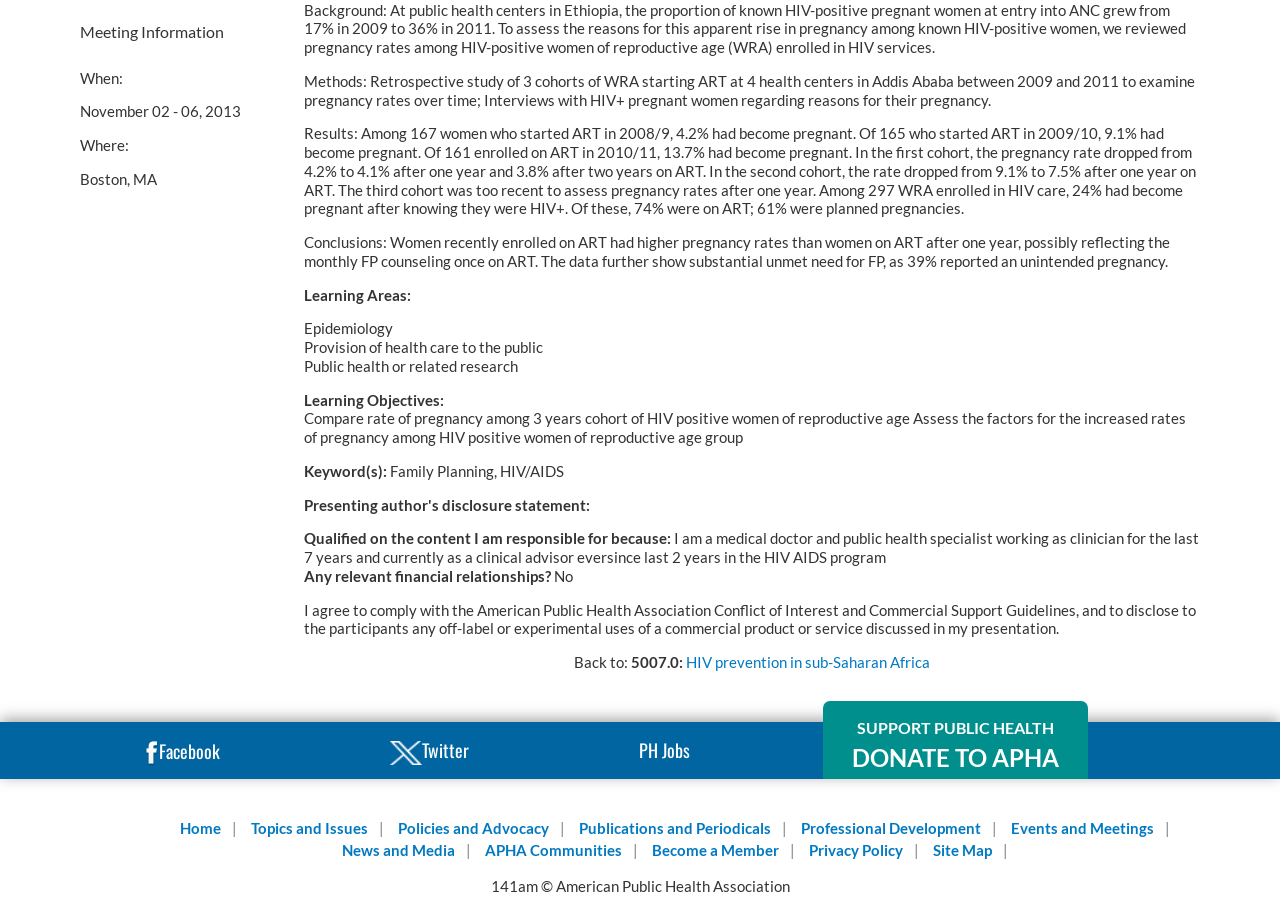Locate the bounding box coordinates of the UI element described by: "Sleeveless Blouse Wholesale". The bounding box coordinates should consist of four float numbers between 0 and 1, i.e., [left, top, right, bottom].

None